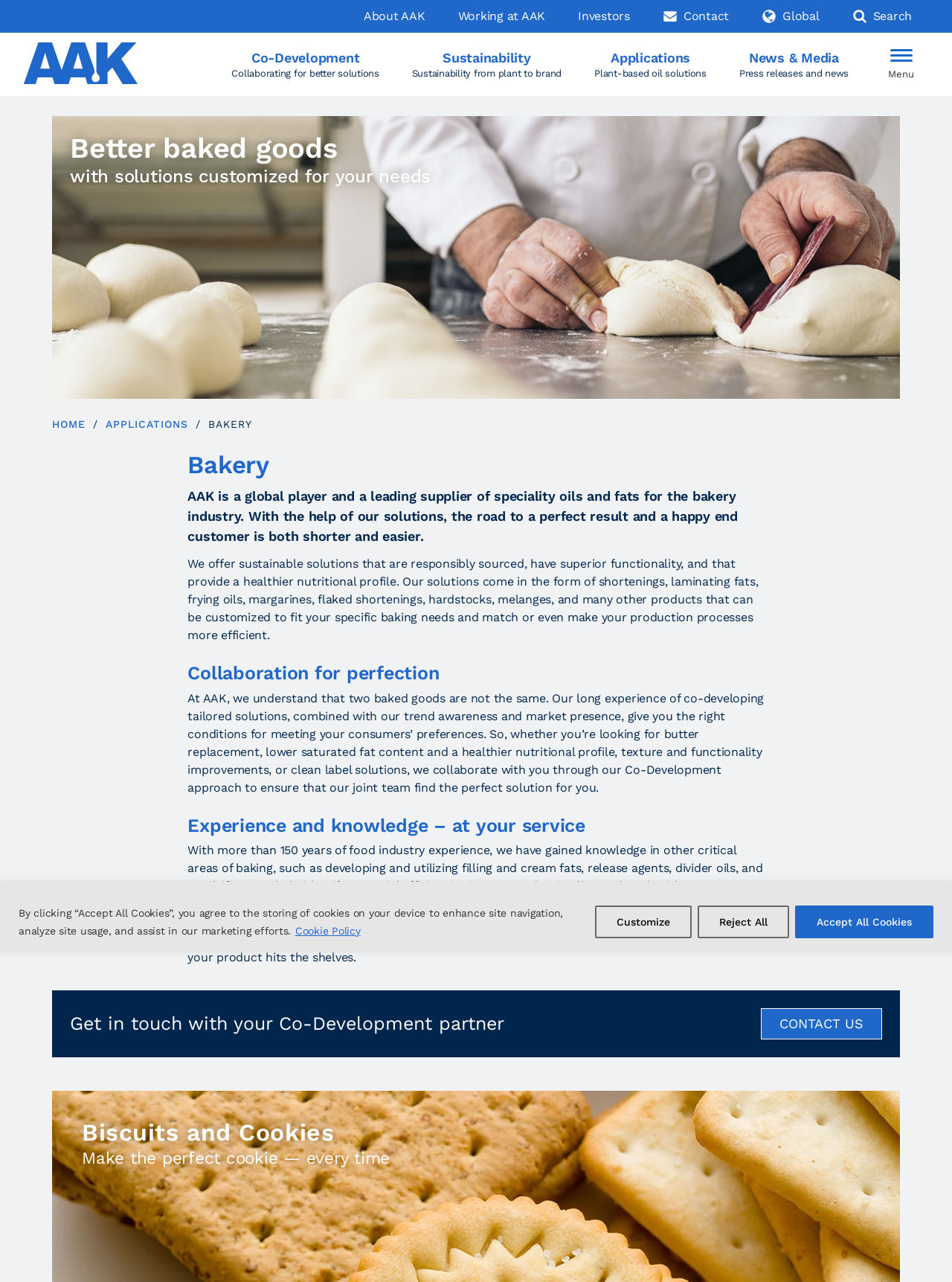Please provide the bounding box coordinates for the element that needs to be clicked to perform the following instruction: "Learn about Biscuits and Cookies". The coordinates should be given as four float numbers between 0 and 1, i.e., [left, top, right, bottom].

[0.086, 0.941, 0.351, 0.96]